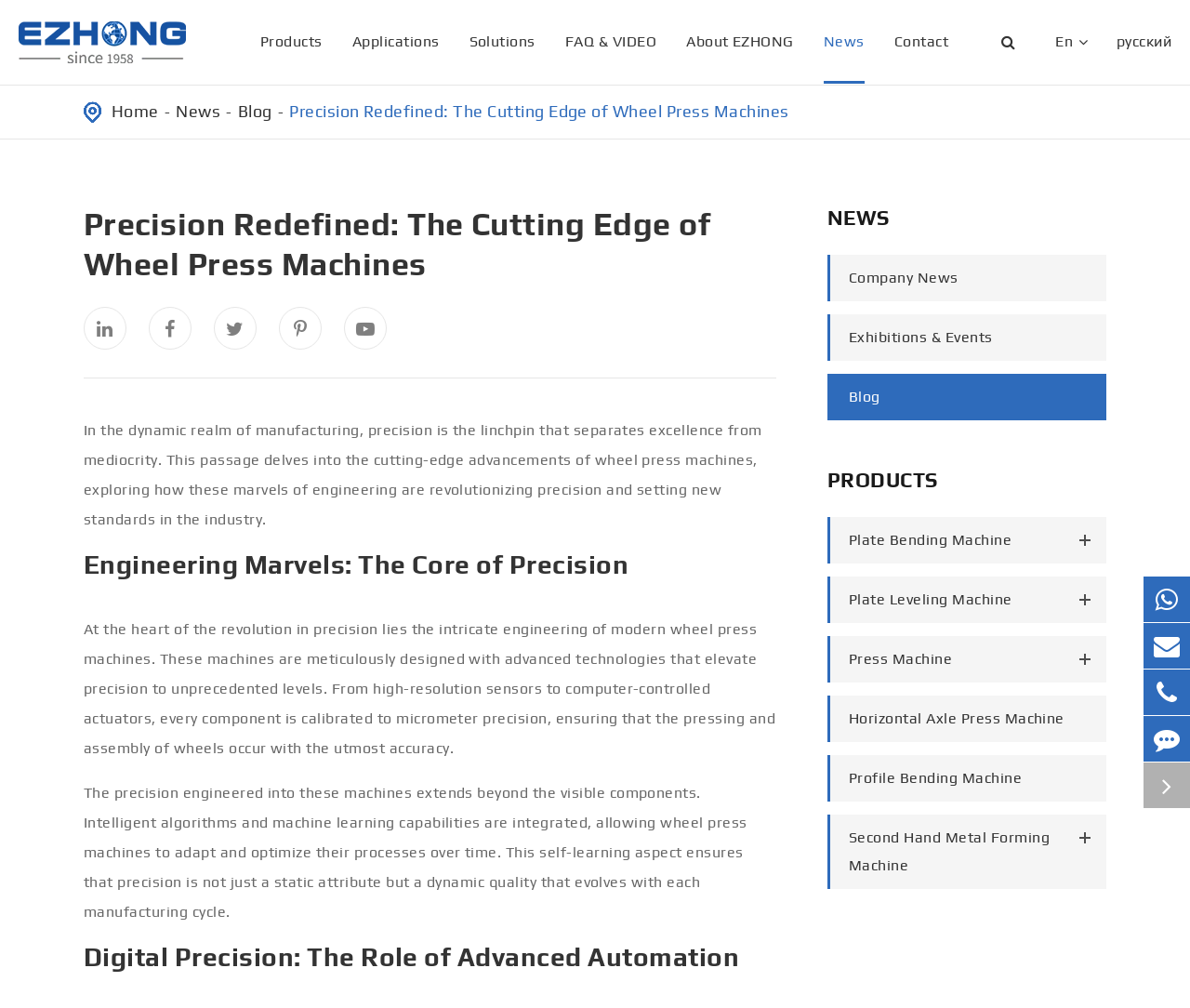Please determine the bounding box coordinates for the UI element described as: "title="Feedback"".

[0.961, 0.711, 1.0, 0.756]